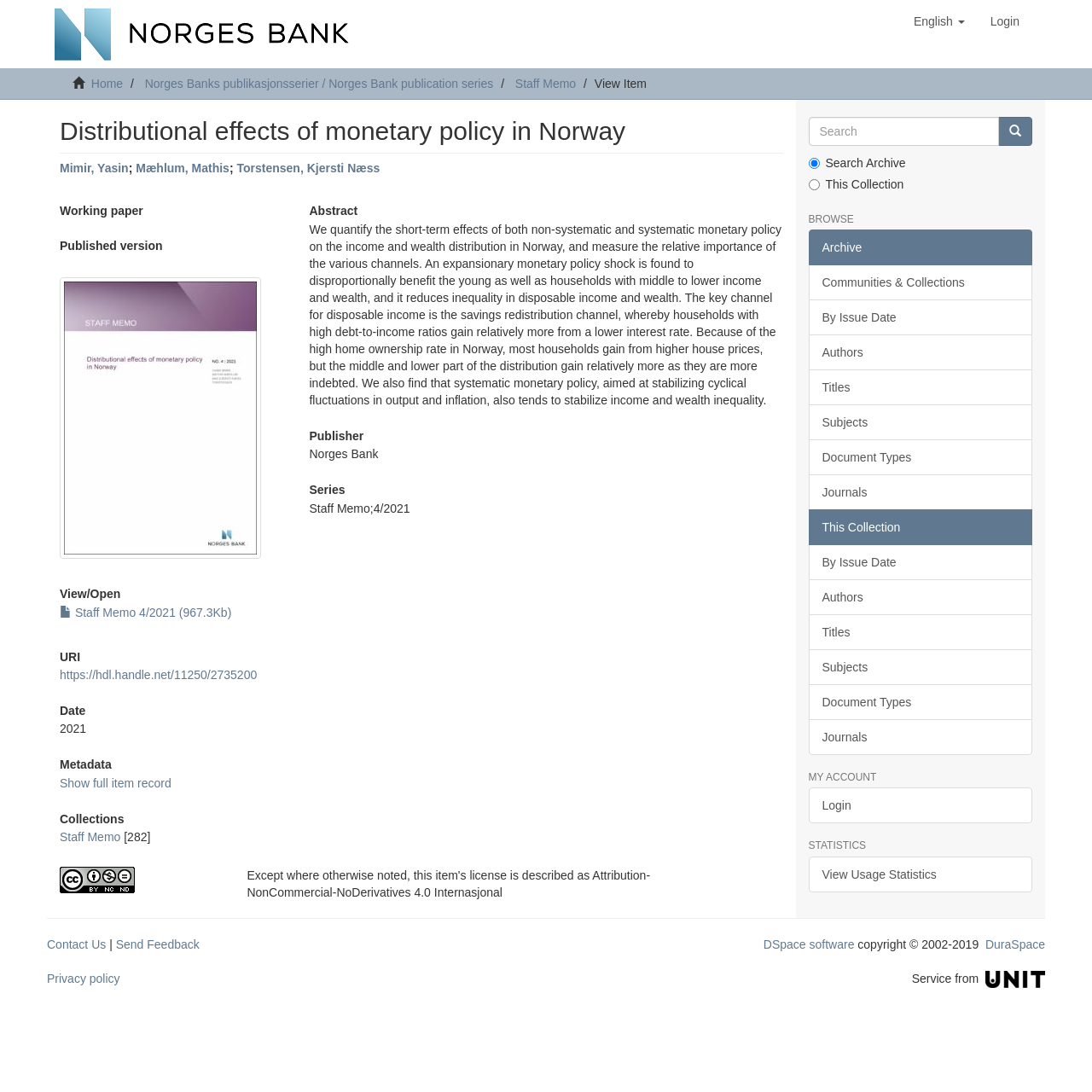Identify the coordinates of the bounding box for the element that must be clicked to accomplish the instruction: "Switch to English".

[0.825, 0.0, 0.895, 0.039]